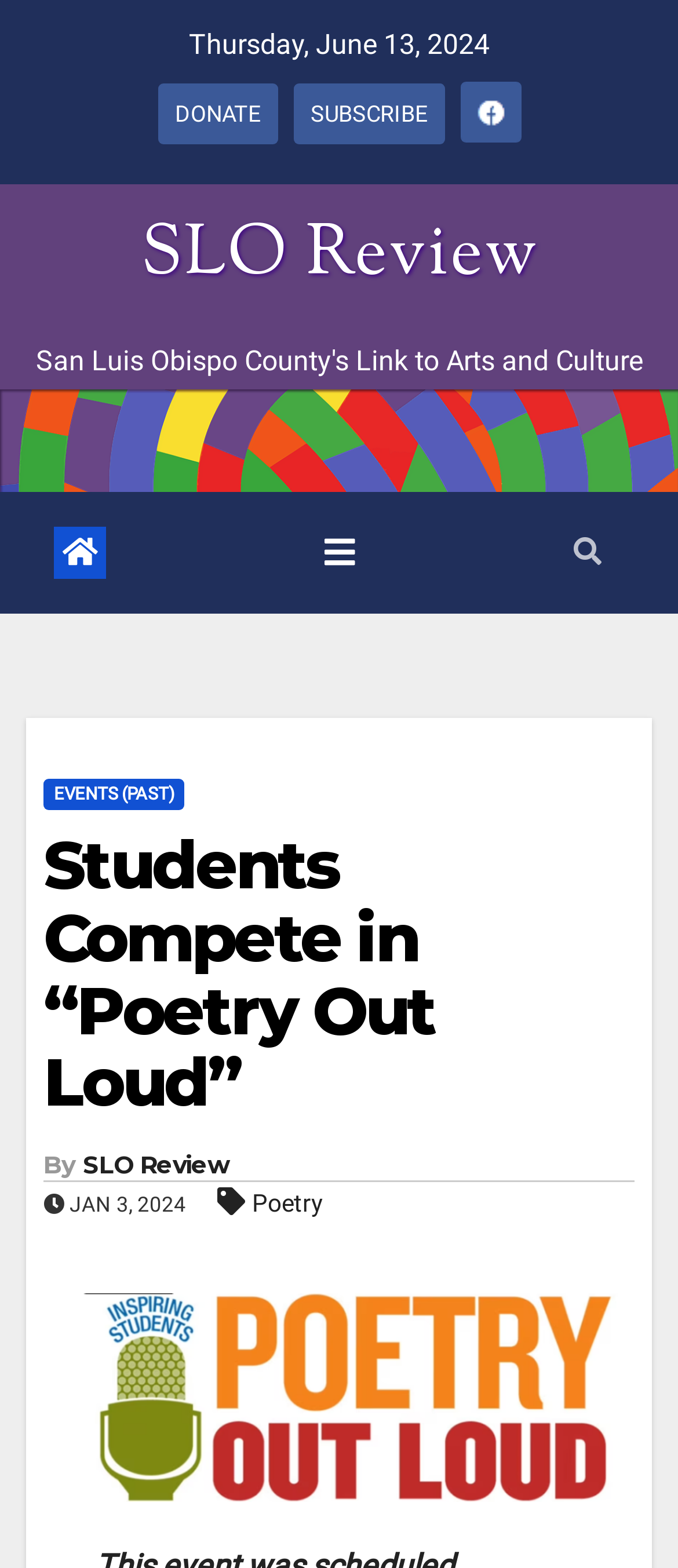Detail the various sections and features of the webpage.

The webpage appears to be an article about the San Luis Obispo County Poetry Out Loud finals, which took place on February 9, 2024. At the top of the page, there is a date displayed, "Thursday, June 13, 2024", followed by a row of links, including "DONATE", "SUBSCRIBE", and "FACEBOOK", which are positioned horizontally across the page. Below these links, there is a prominent link to "SLO Review", which spans most of the page width.

On the left side of the page, there is a navigation menu, indicated by a toggle button with a hamburger icon. When expanded, the menu displays a link to "EVENTS (PAST)". Above the navigation menu, there is a small icon with a search symbol.

The main content of the page is divided into sections, with headings and links. The first section has a heading "Students Compete in “Poetry Out Loud”", which is followed by a link with the same text. Below this section, there is a byline "By SLO Review", accompanied by a link to "SLO Review". The next section displays a date, "JAN 3, 2024", followed by a link to "Poetry".

At the bottom of the page, there is a large, empty space, with a single link that spans the entire width of the page.